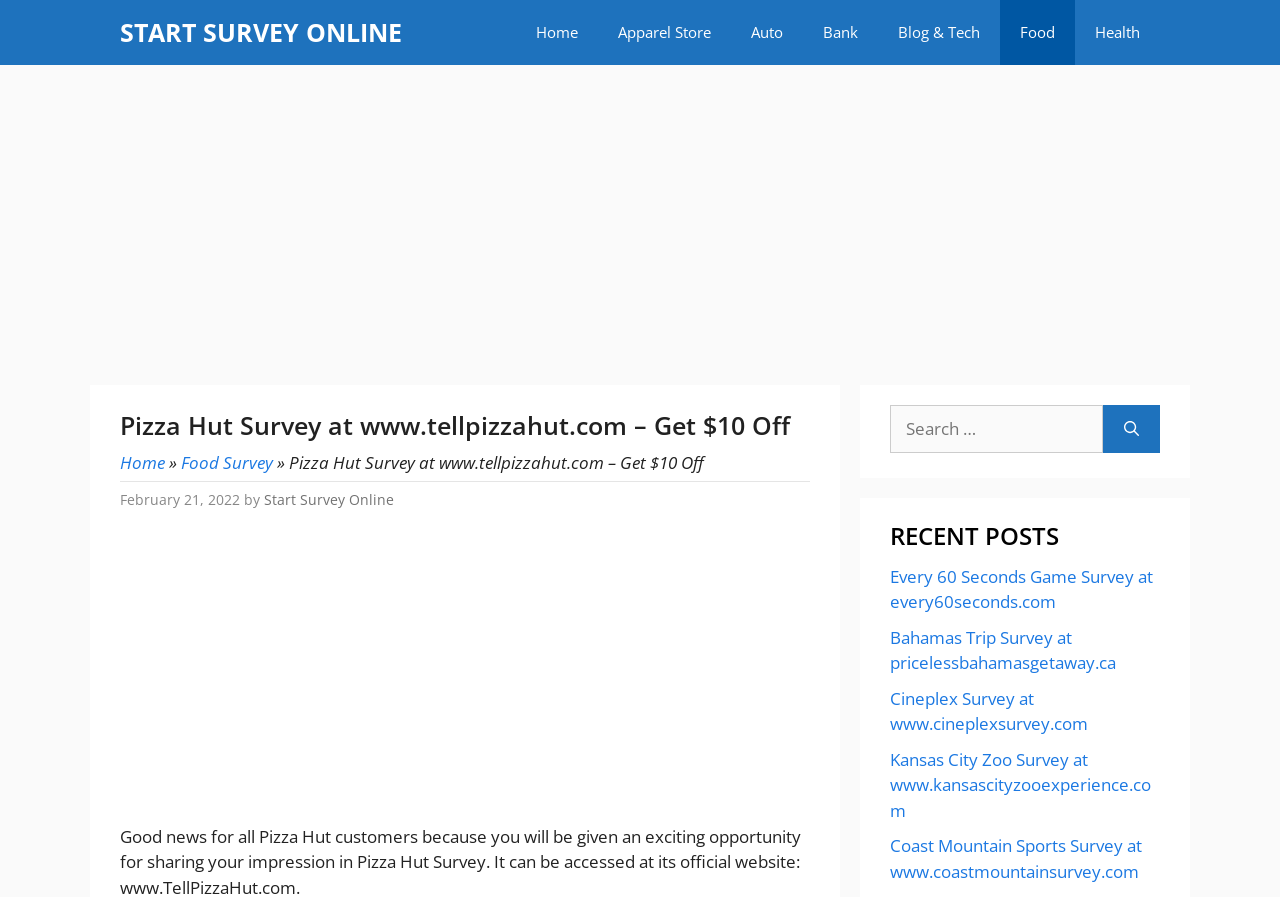What is the category of the link 'Food Survey'?
Please provide an in-depth and detailed response to the question.

I found the link 'Food Survey' in the webpage and noticed that it is categorized under 'Food'.